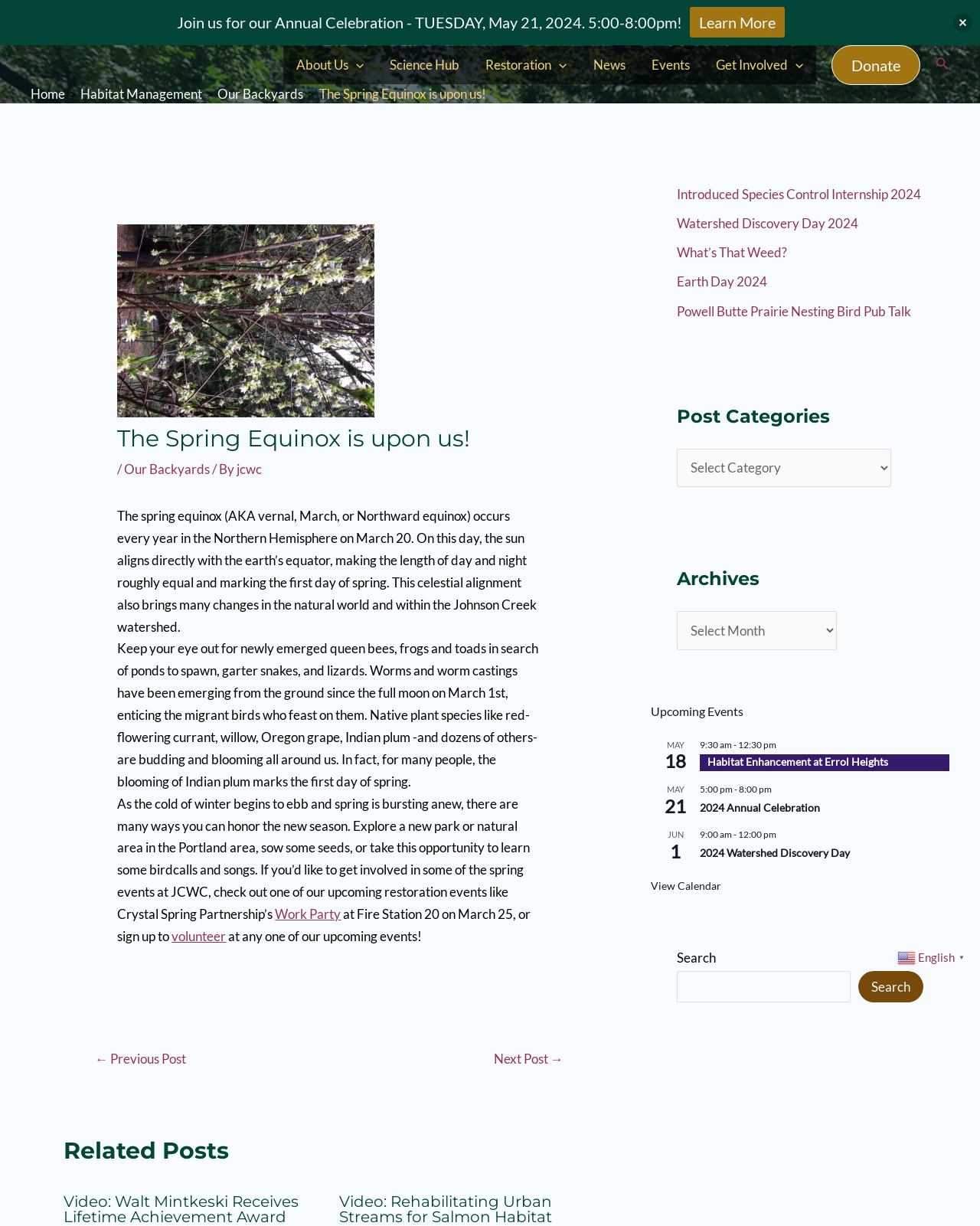What is the name of the upcoming event on June 1?
Provide a thorough and detailed answer to the question.

I found the answer by looking at the time element 'JUN 1' but there is no specific heading or text indicating the name of the event, so the answer is not specified.